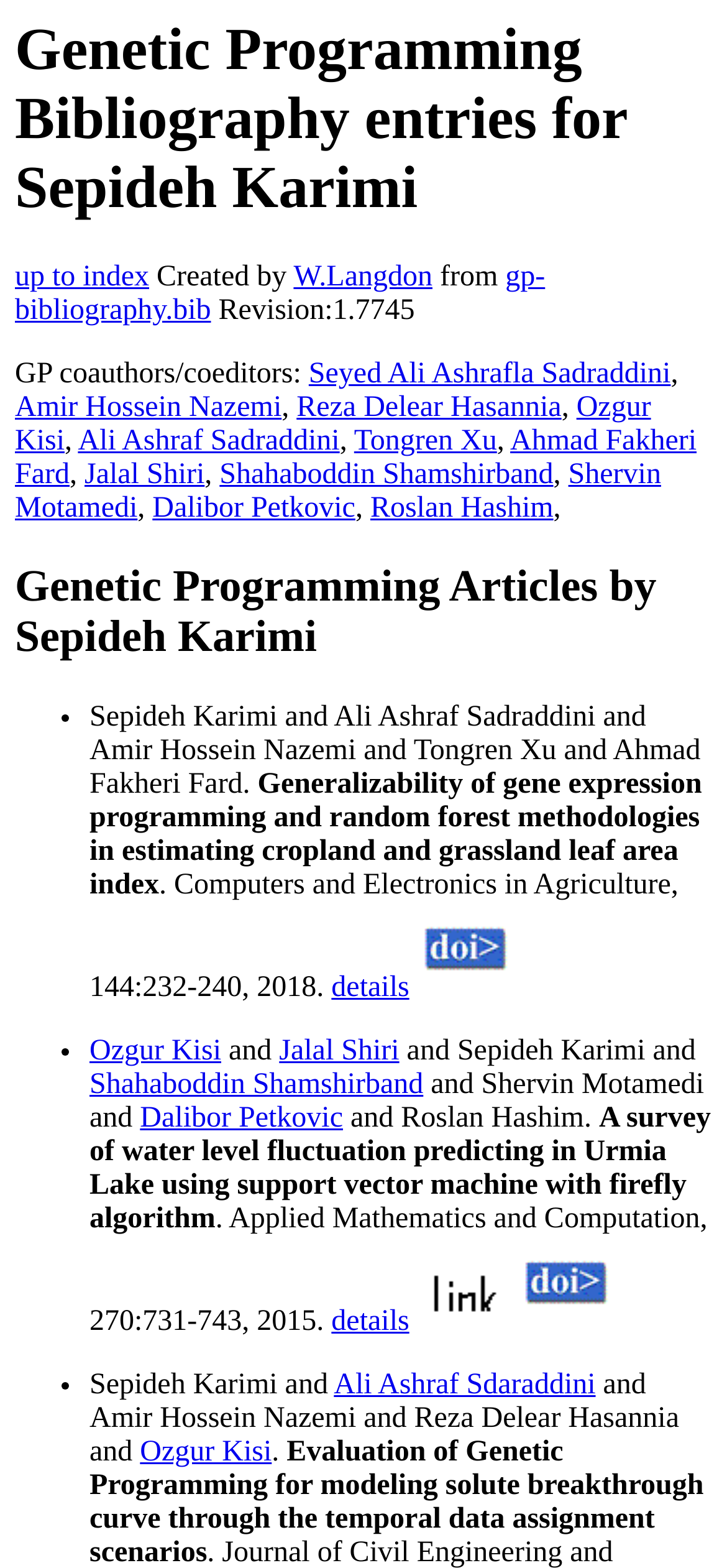Using floating point numbers between 0 and 1, provide the bounding box coordinates in the format (top-left x, top-left y, bottom-right x, bottom-right y). Locate the UI element described here: Ahmad Fakheri Fard

[0.021, 0.272, 0.958, 0.313]